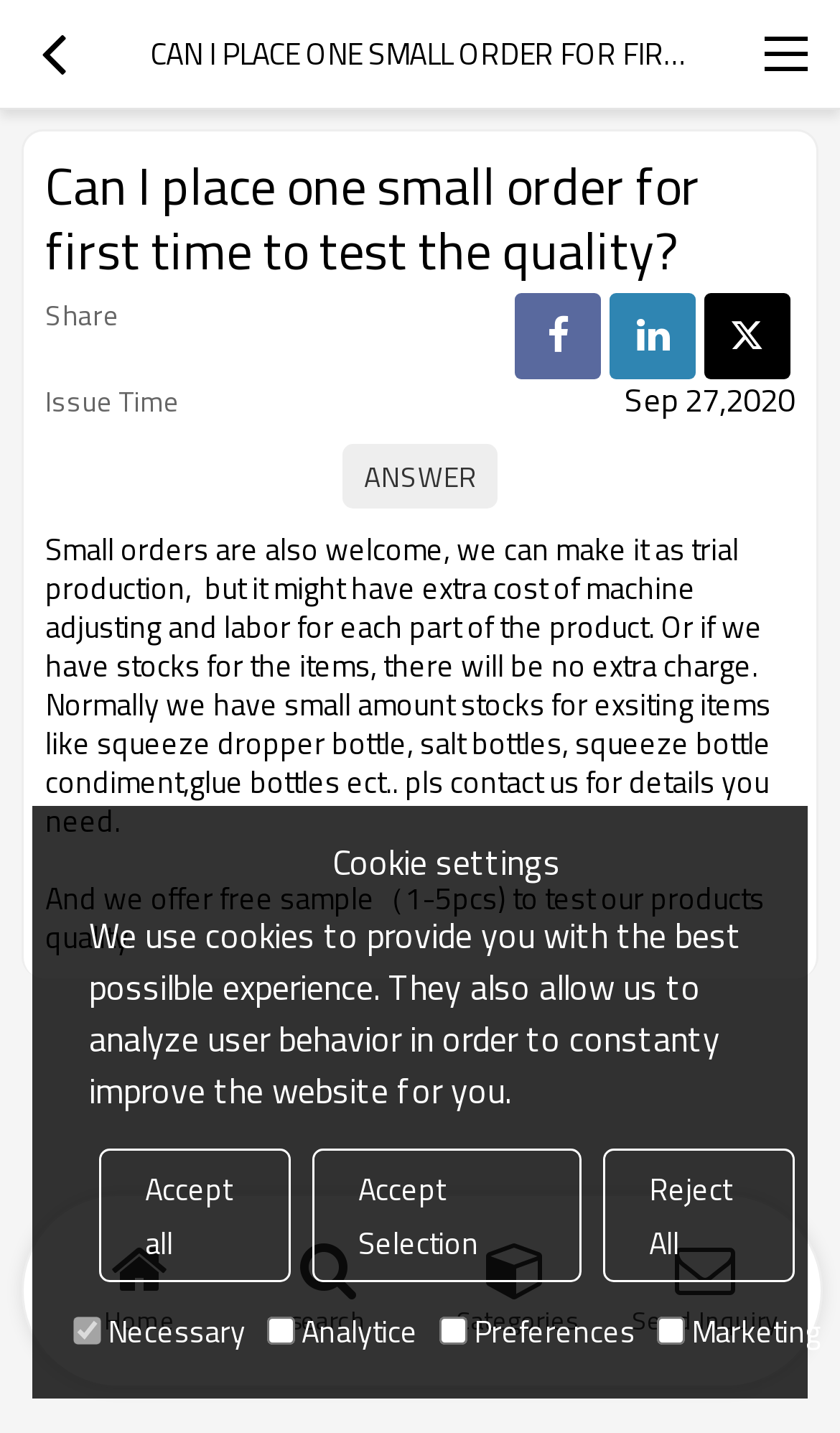Identify the webpage's primary heading and generate its text.

Can I place one small order for first time to test the quality?